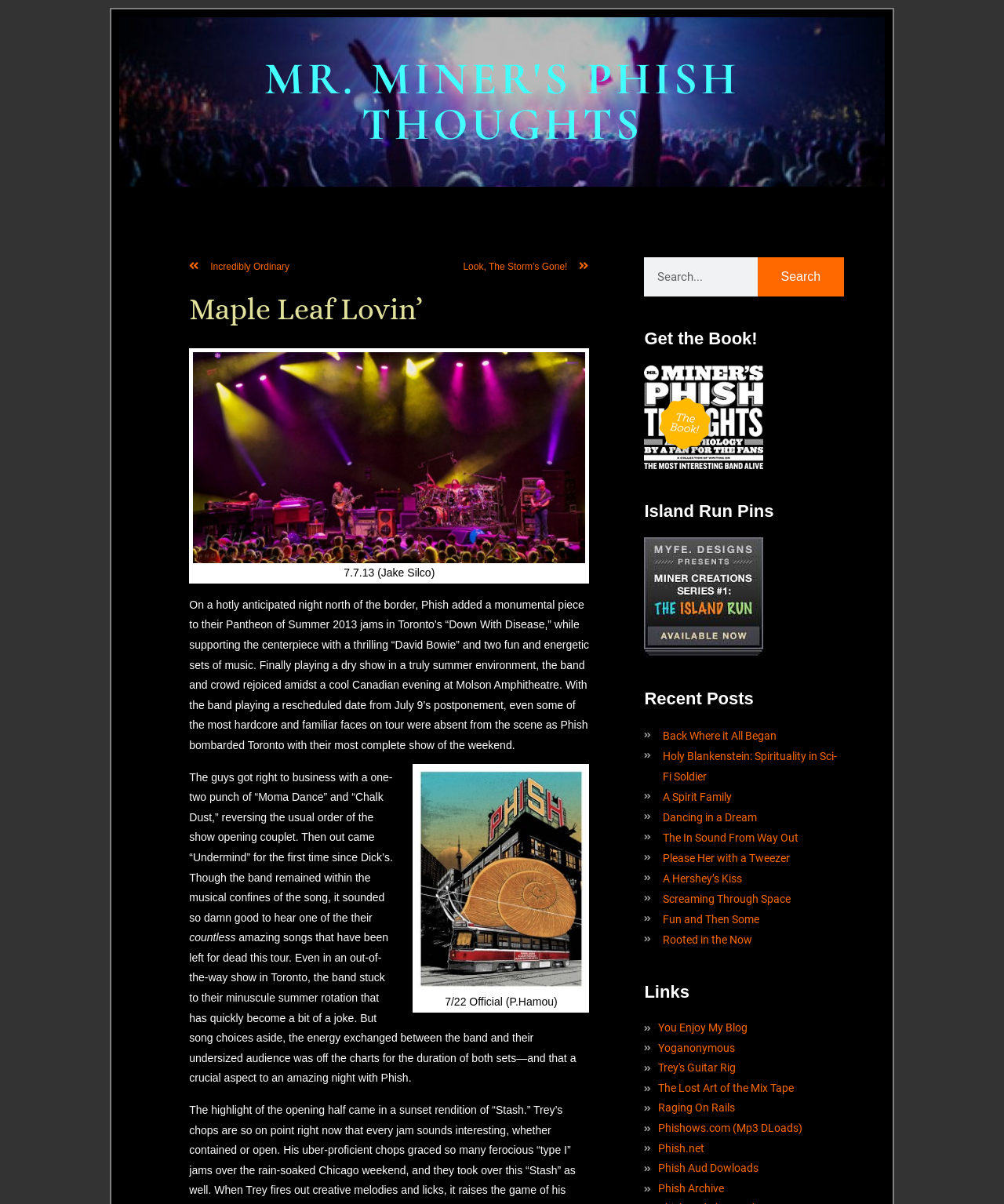Please identify the bounding box coordinates of the clickable element to fulfill the following instruction: "Go to the previous post". The coordinates should be four float numbers between 0 and 1, i.e., [left, top, right, bottom].

[0.188, 0.214, 0.387, 0.23]